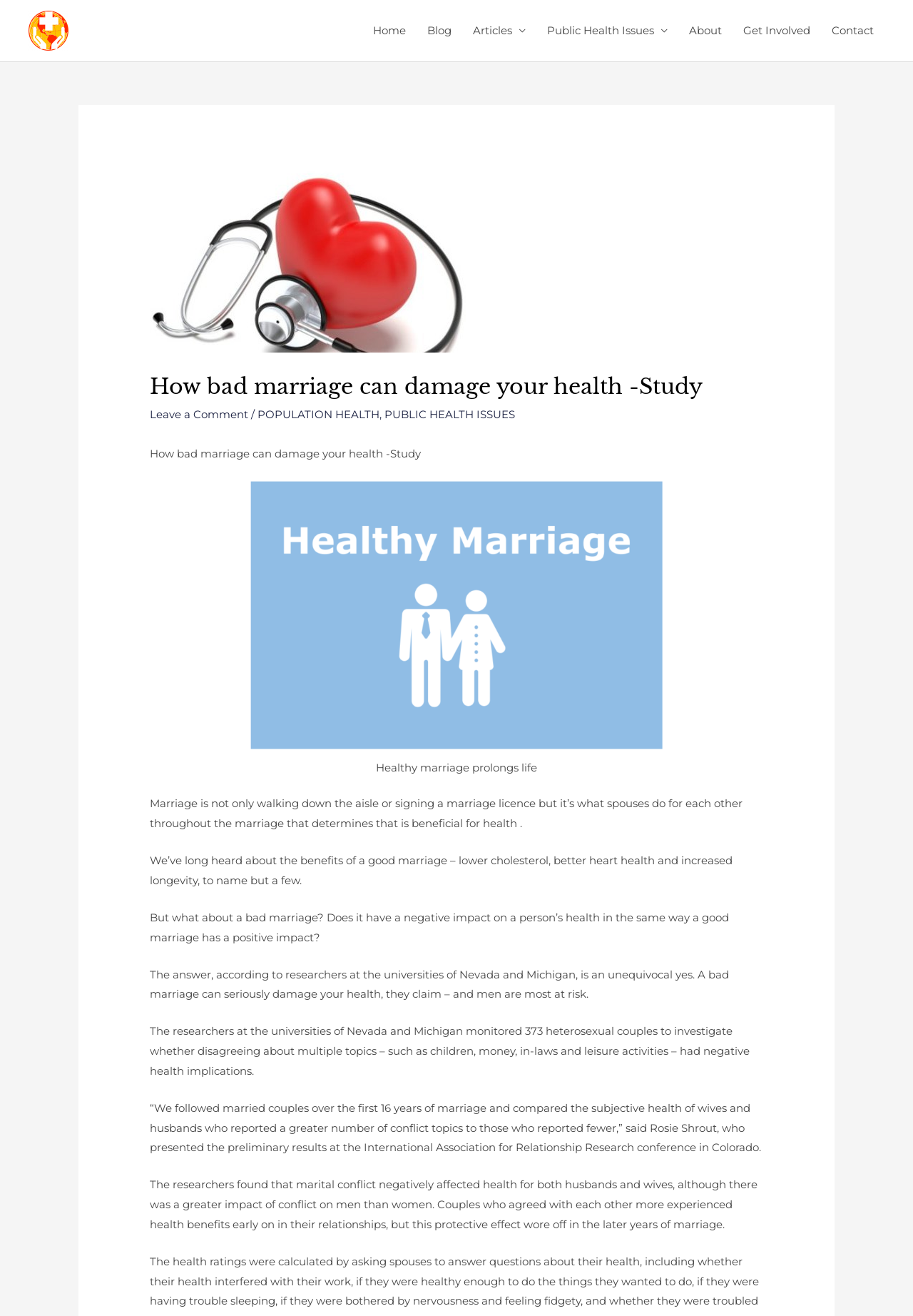Please locate the clickable area by providing the bounding box coordinates to follow this instruction: "Click the 'Blog' link".

[0.456, 0.007, 0.506, 0.04]